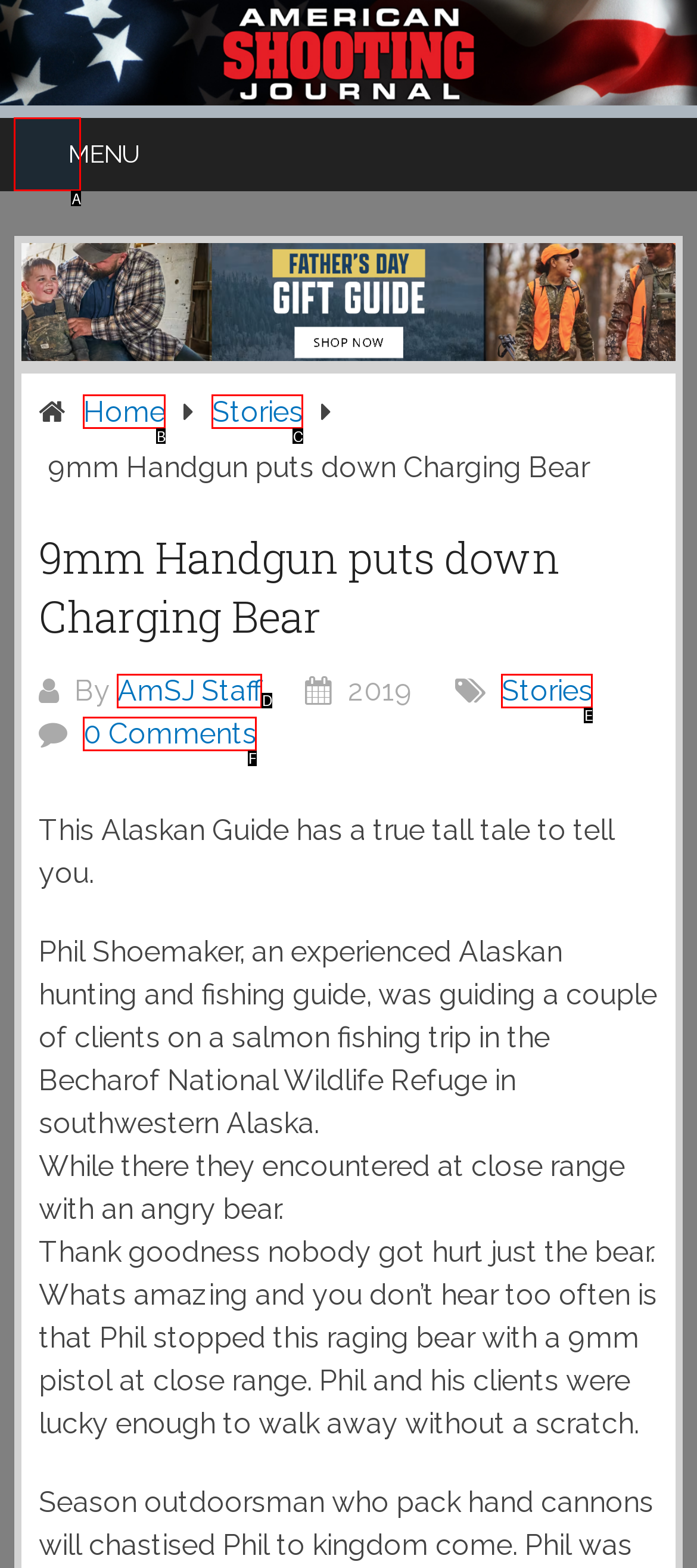Determine which option matches the element description: Womens Ballet Shoes
Reply with the letter of the appropriate option from the options provided.

None